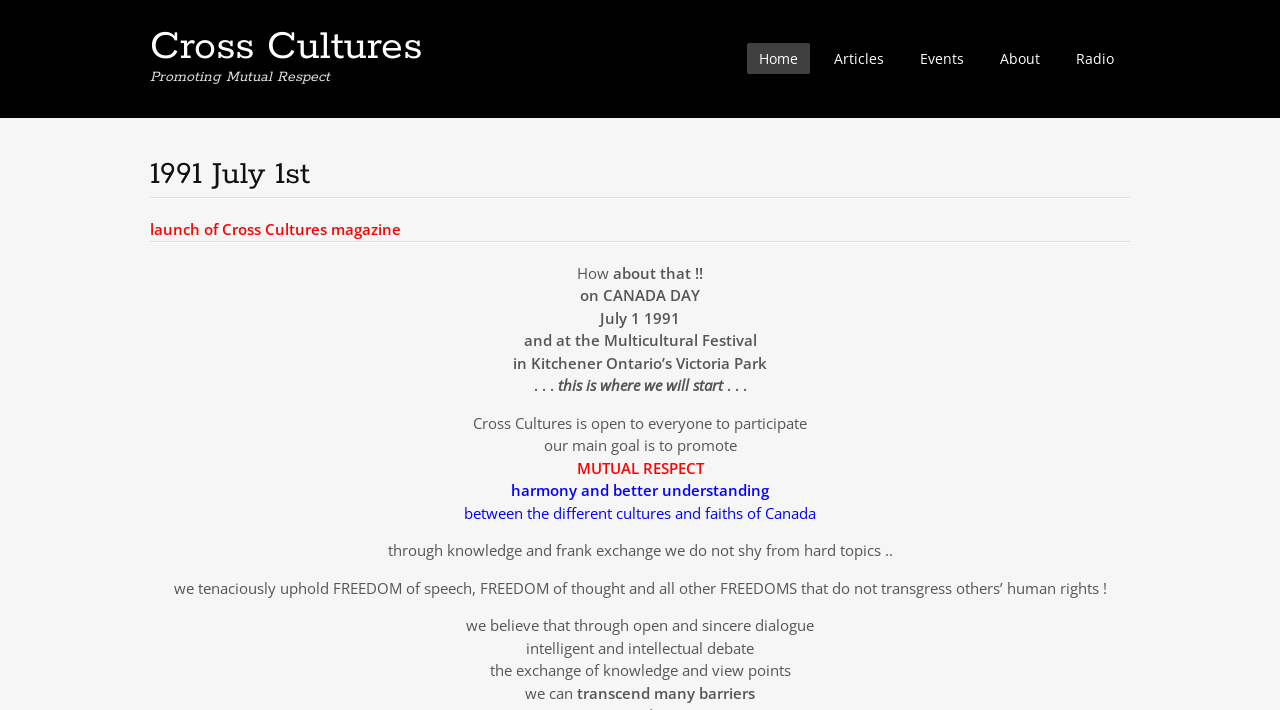Please specify the bounding box coordinates in the format (top-left x, top-left y, bottom-right x, bottom-right y), with values ranging from 0 to 1. Identify the bounding box for the UI component described as follows: Cross Cultures

[0.117, 0.031, 0.33, 0.101]